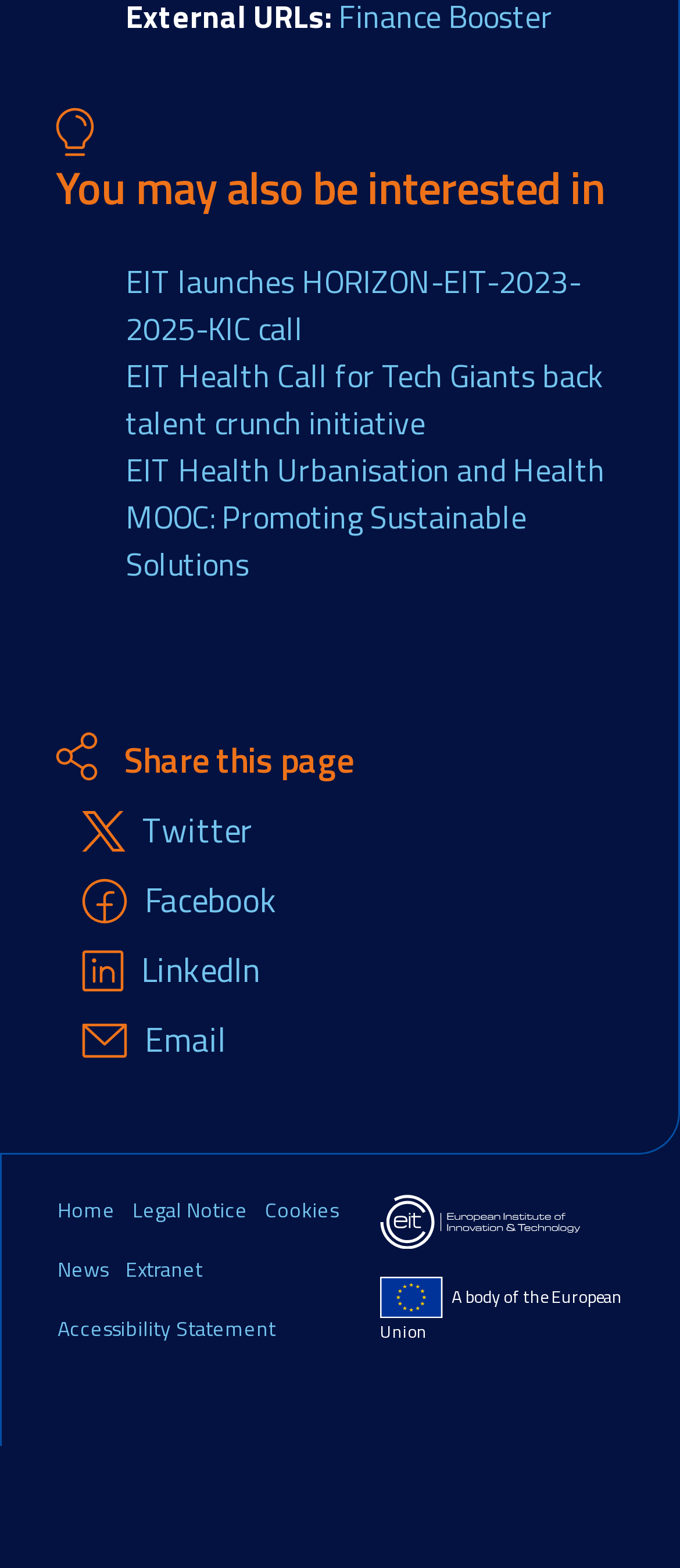What is the purpose of the links at the bottom?
Kindly offer a detailed explanation using the data available in the image.

The links at the bottom of the webpage, such as 'Home', 'Legal Notice', 'Cookies', etc., are likely used for navigation purposes, allowing users to access different sections of the website.